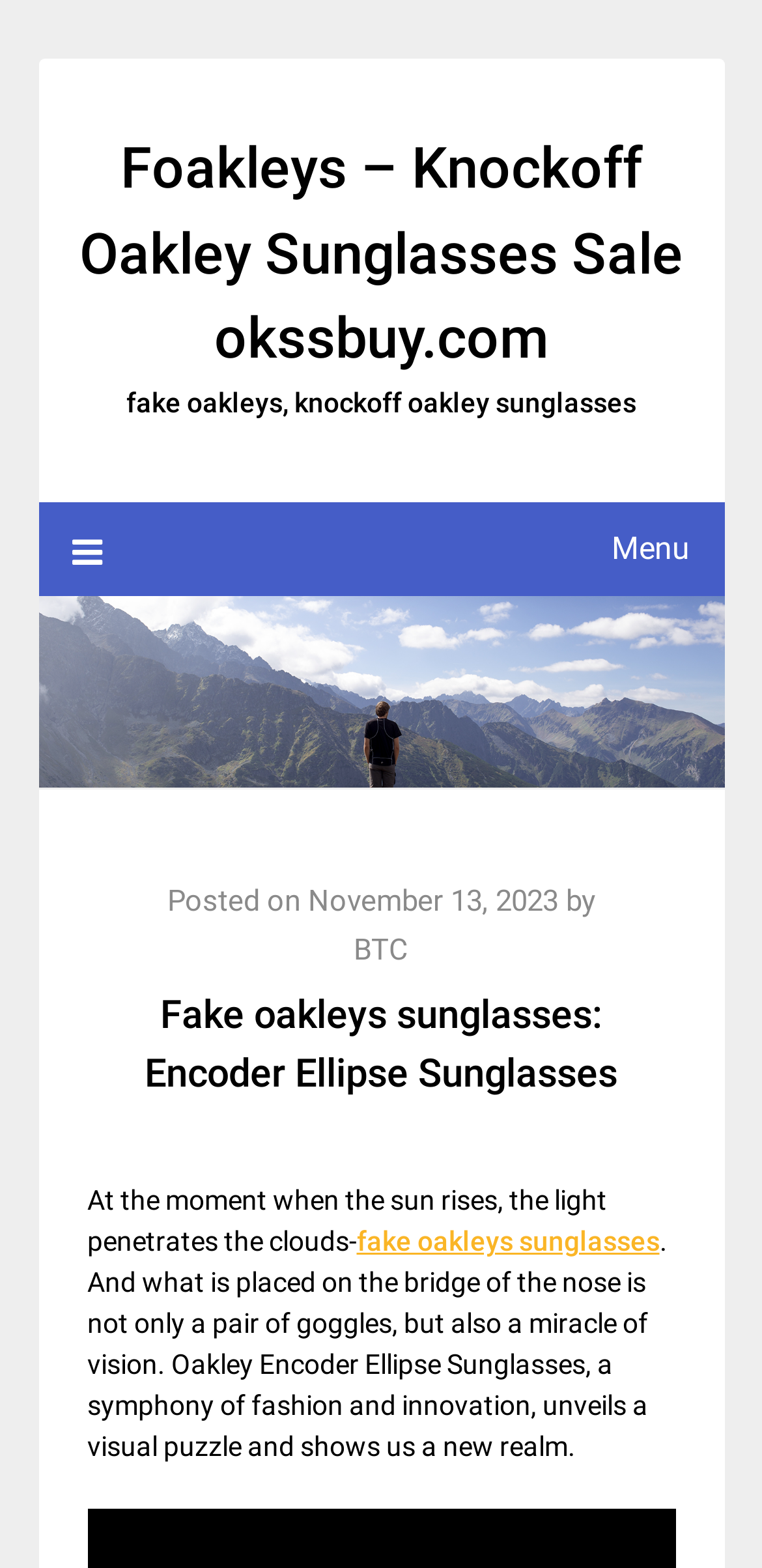Find the bounding box of the element with the following description: "Menu". The coordinates must be four float numbers between 0 and 1, formatted as [left, top, right, bottom].

[0.095, 0.321, 0.905, 0.378]